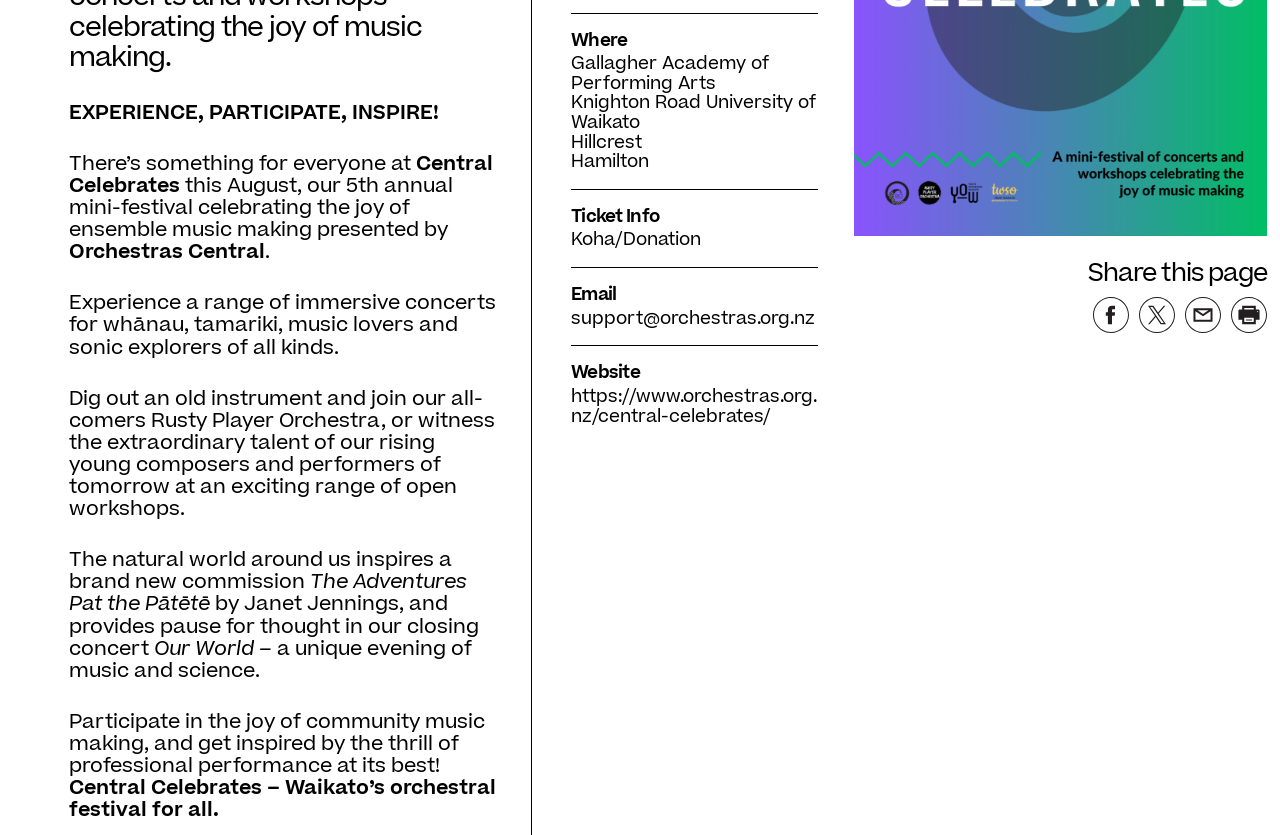For the following element description, predict the bounding box coordinates in the format (top-left x, top-left y, bottom-right x, bottom-right y). All values should be floating point numbers between 0 and 1. Description: The Adventures Pat the Pātētē

[0.054, 0.681, 0.365, 0.741]